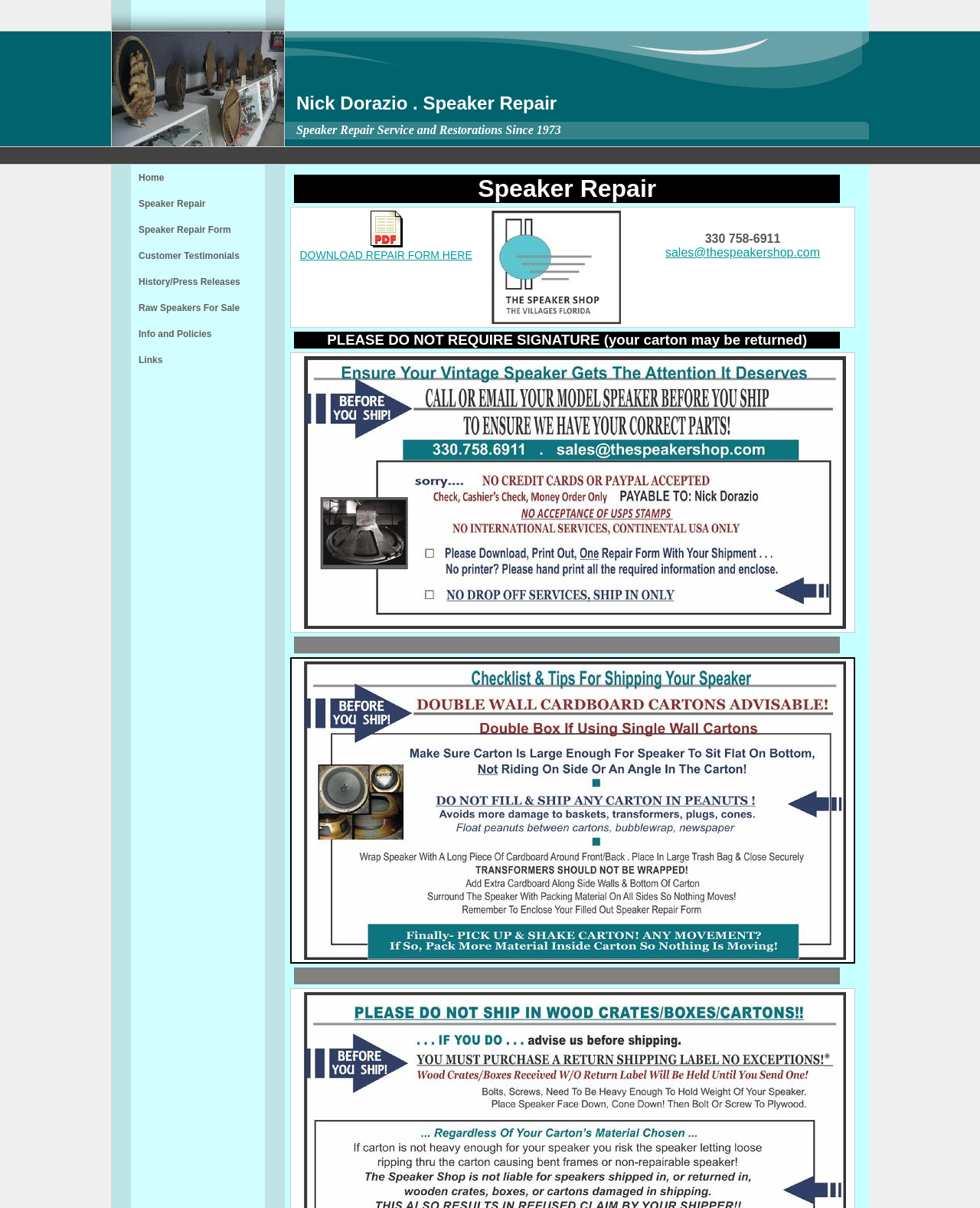Please specify the bounding box coordinates of the clickable region necessary for completing the following instruction: "Search for something". The coordinates must consist of four float numbers between 0 and 1, i.e., [left, top, right, bottom].

None